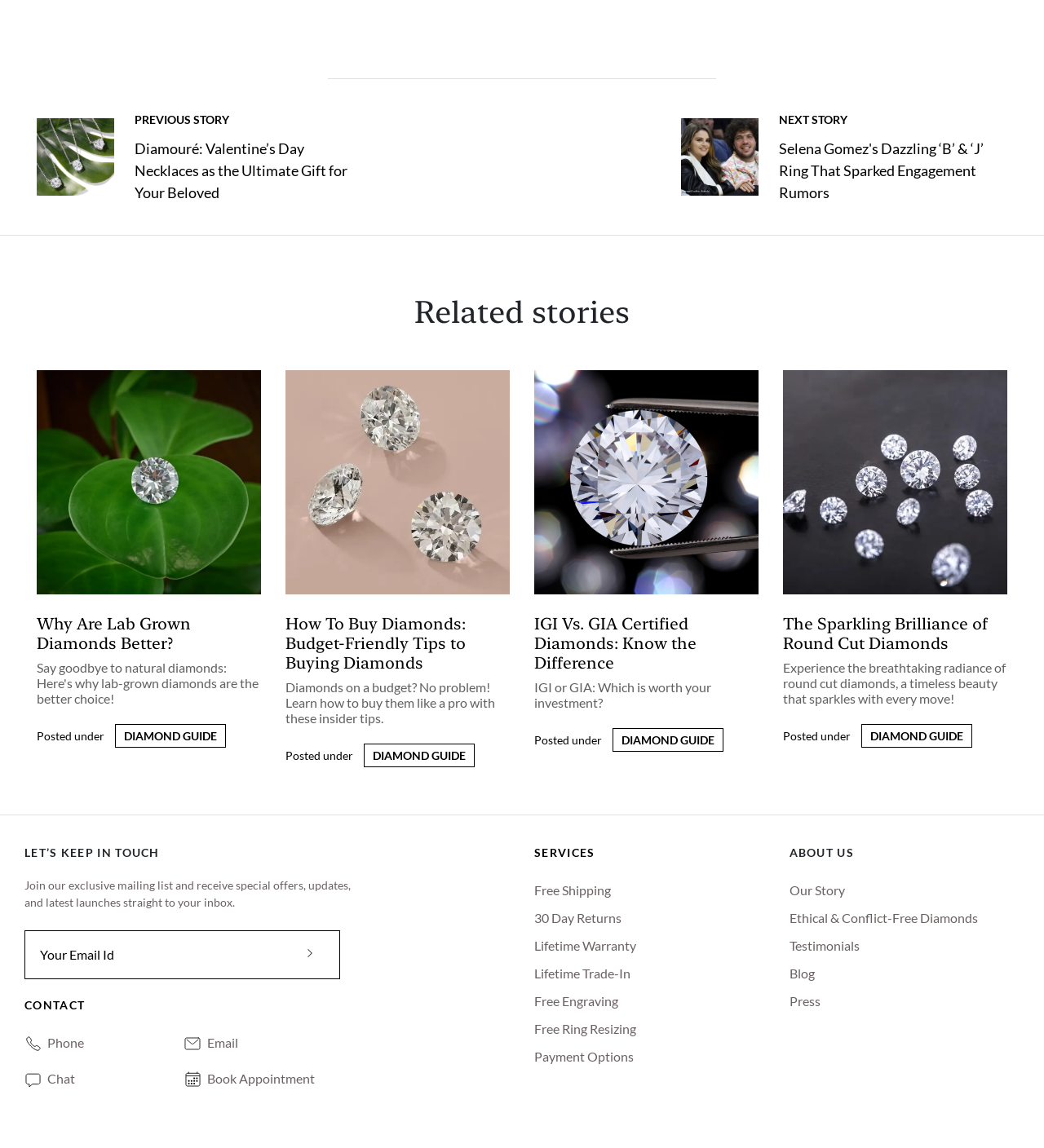Kindly determine the bounding box coordinates for the clickable area to achieve the given instruction: "Click on the 'Book Appointment' link".

[0.177, 0.927, 0.33, 0.951]